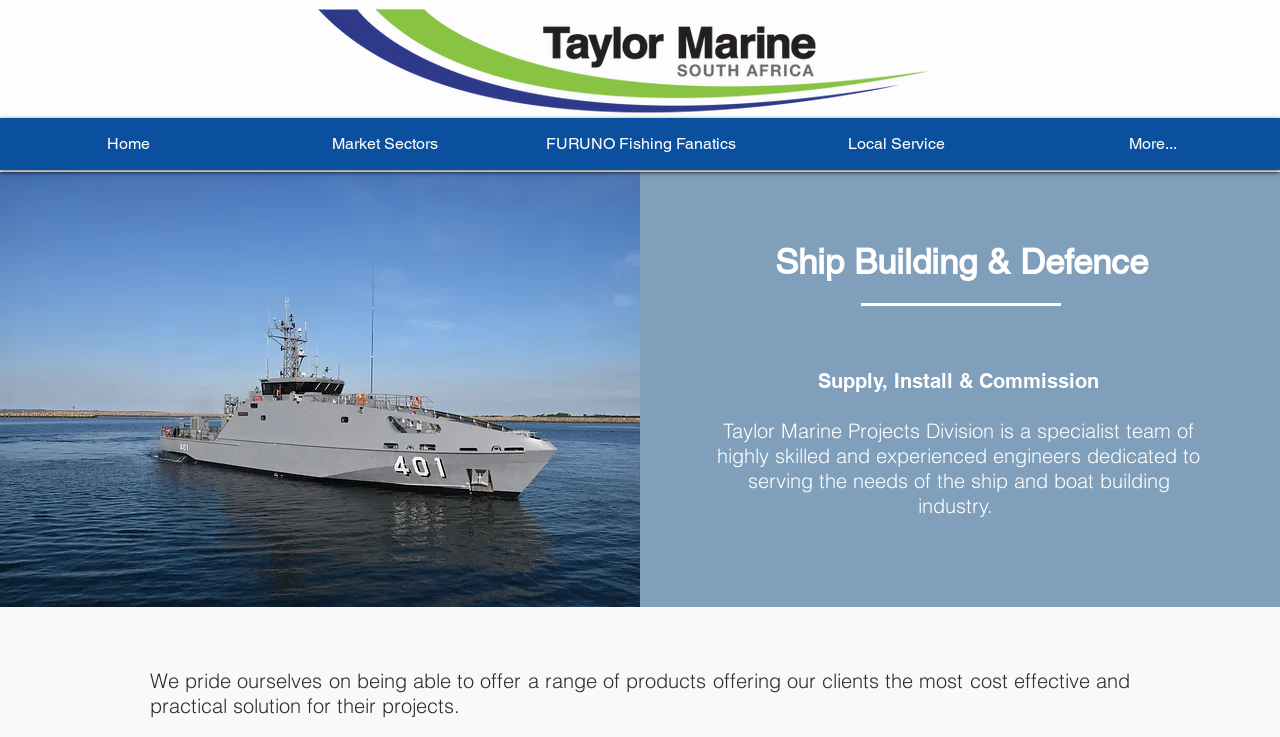Identify the bounding box coordinates for the UI element described as follows: "Market Sectors". Ensure the coordinates are four float numbers between 0 and 1, formatted as [left, top, right, bottom].

[0.2, 0.16, 0.4, 0.231]